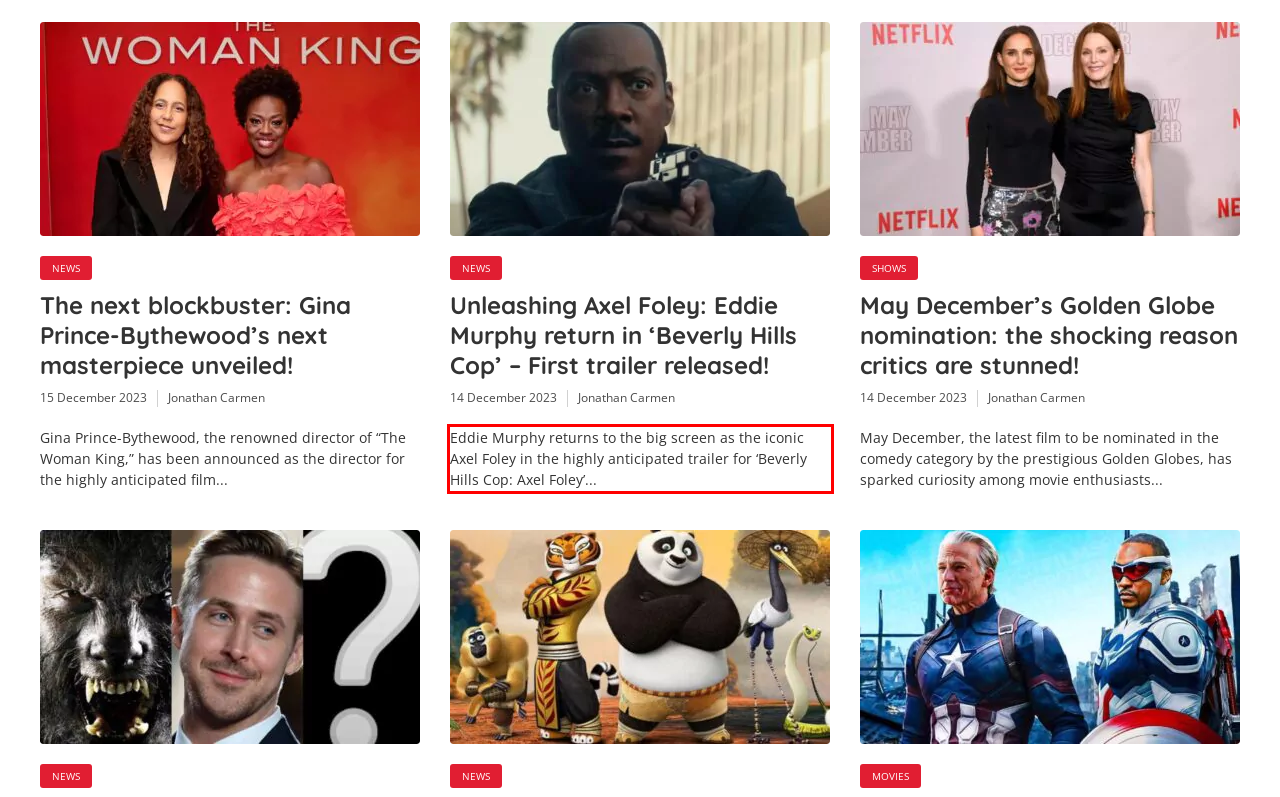Analyze the red bounding box in the provided webpage screenshot and generate the text content contained within.

Eddie Murphy returns to the big screen as the iconic Axel Foley in the highly anticipated trailer for ‘Beverly Hills Cop: Axel Foley’...